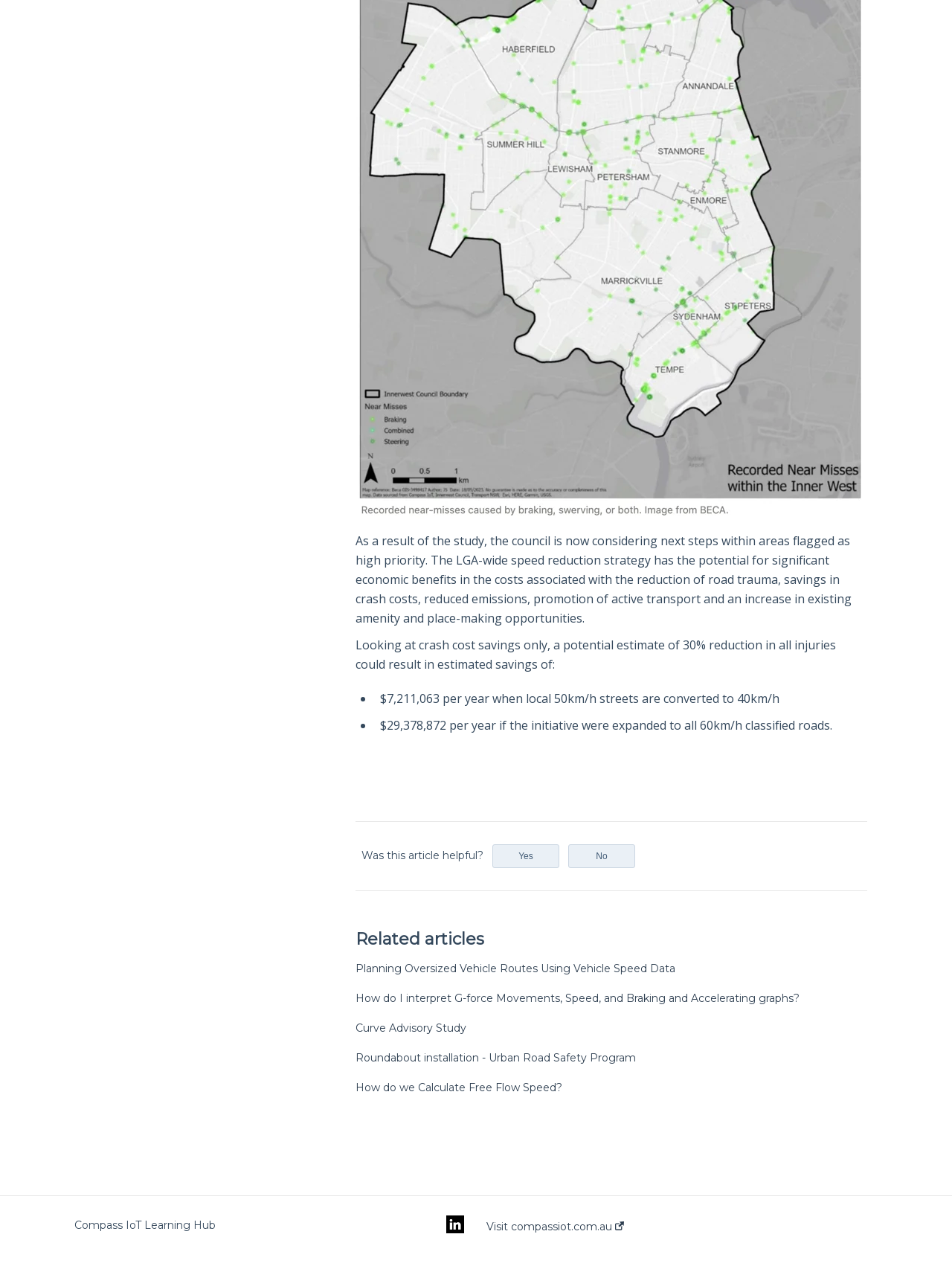Provide a single word or phrase answer to the question: 
What is the purpose of the LGA-wide speed reduction strategy?

To reduce road trauma